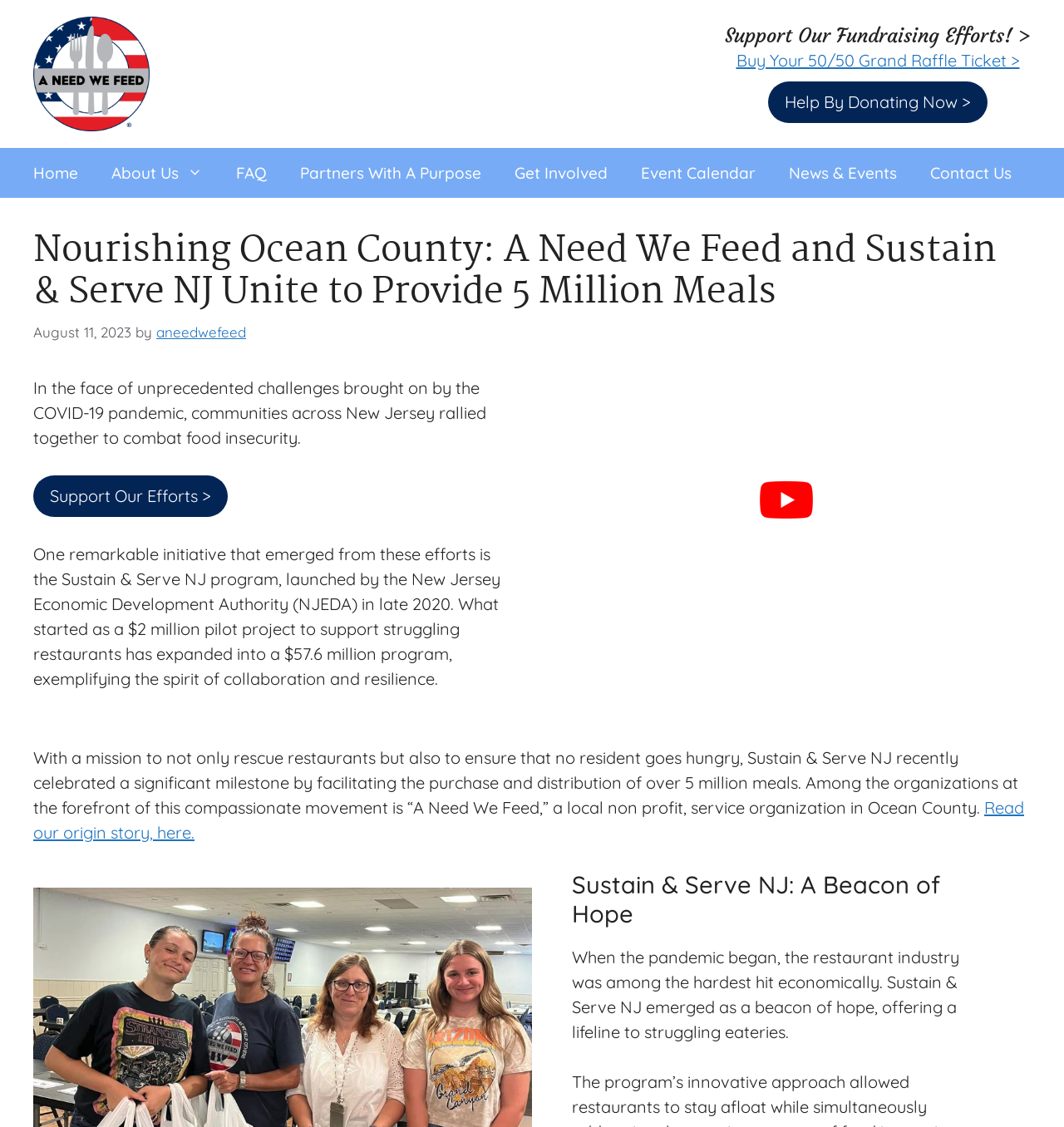Bounding box coordinates should be provided in the format (top-left x, top-left y, bottom-right x, bottom-right y) with all values between 0 and 1. Identify the bounding box for this UI element: aneedwefeed

[0.147, 0.287, 0.231, 0.302]